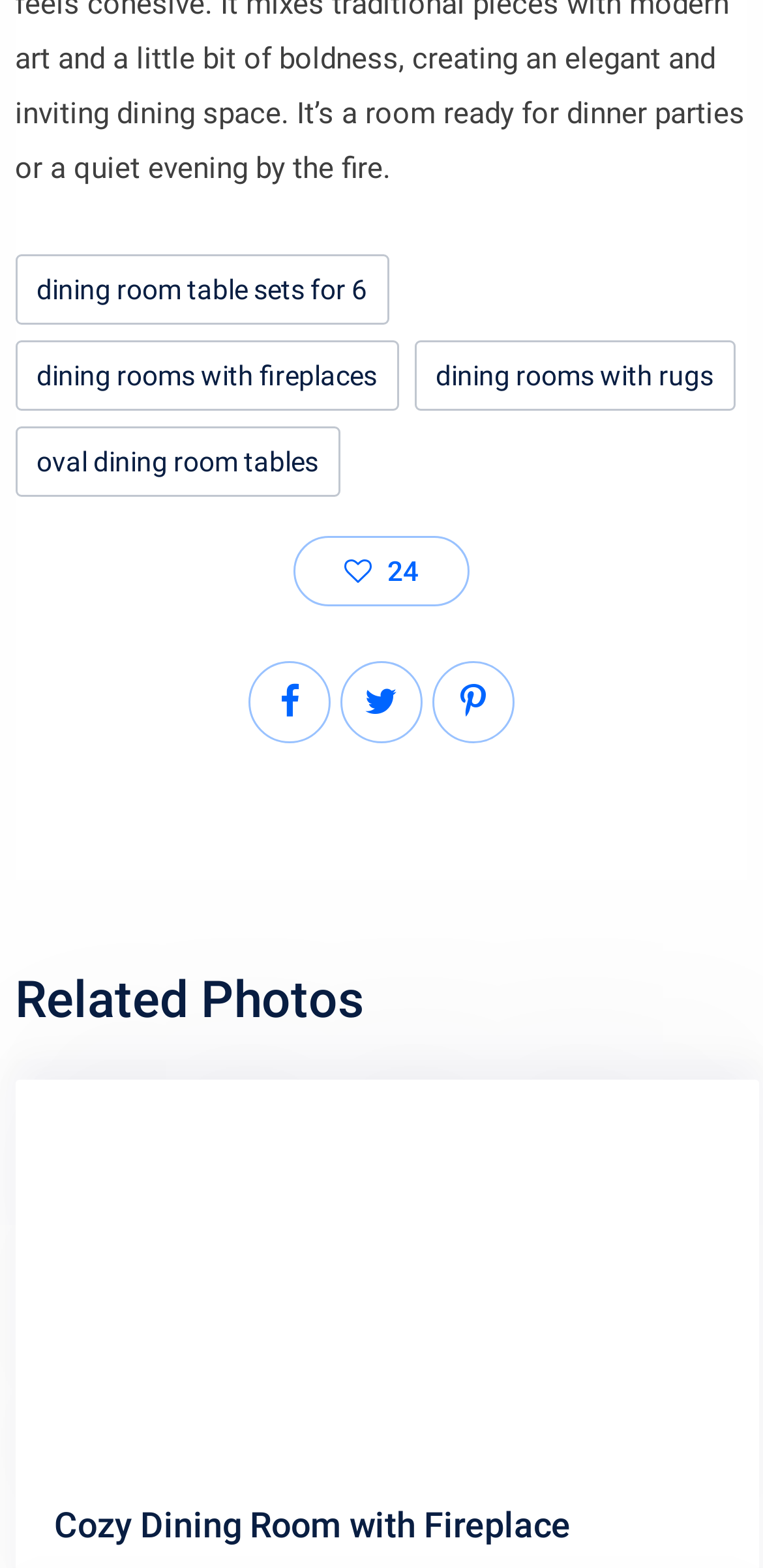Please provide the bounding box coordinates for the element that needs to be clicked to perform the following instruction: "Browse dining room table sets for 6". The coordinates should be given as four float numbers between 0 and 1, i.e., [left, top, right, bottom].

[0.02, 0.162, 0.51, 0.207]